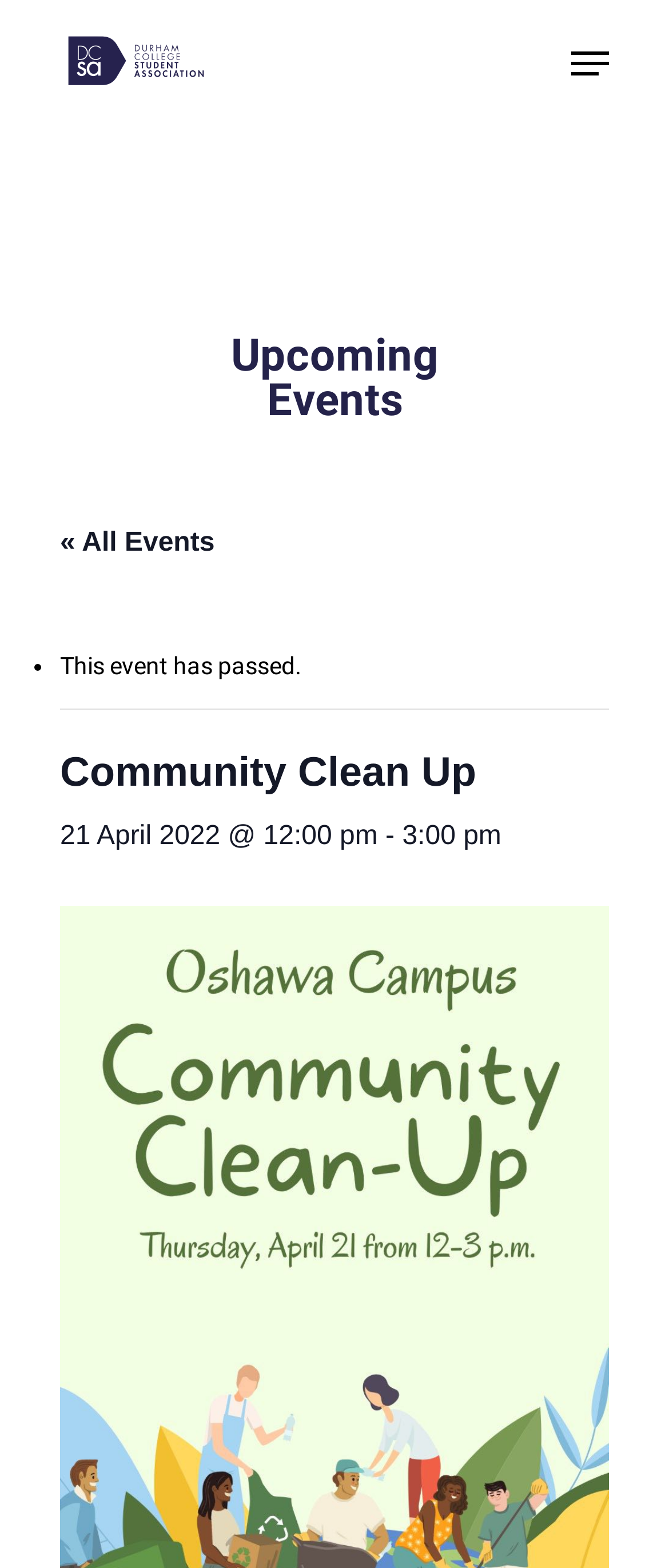Answer succinctly with a single word or phrase:
What is the navigation menu expanded?

False